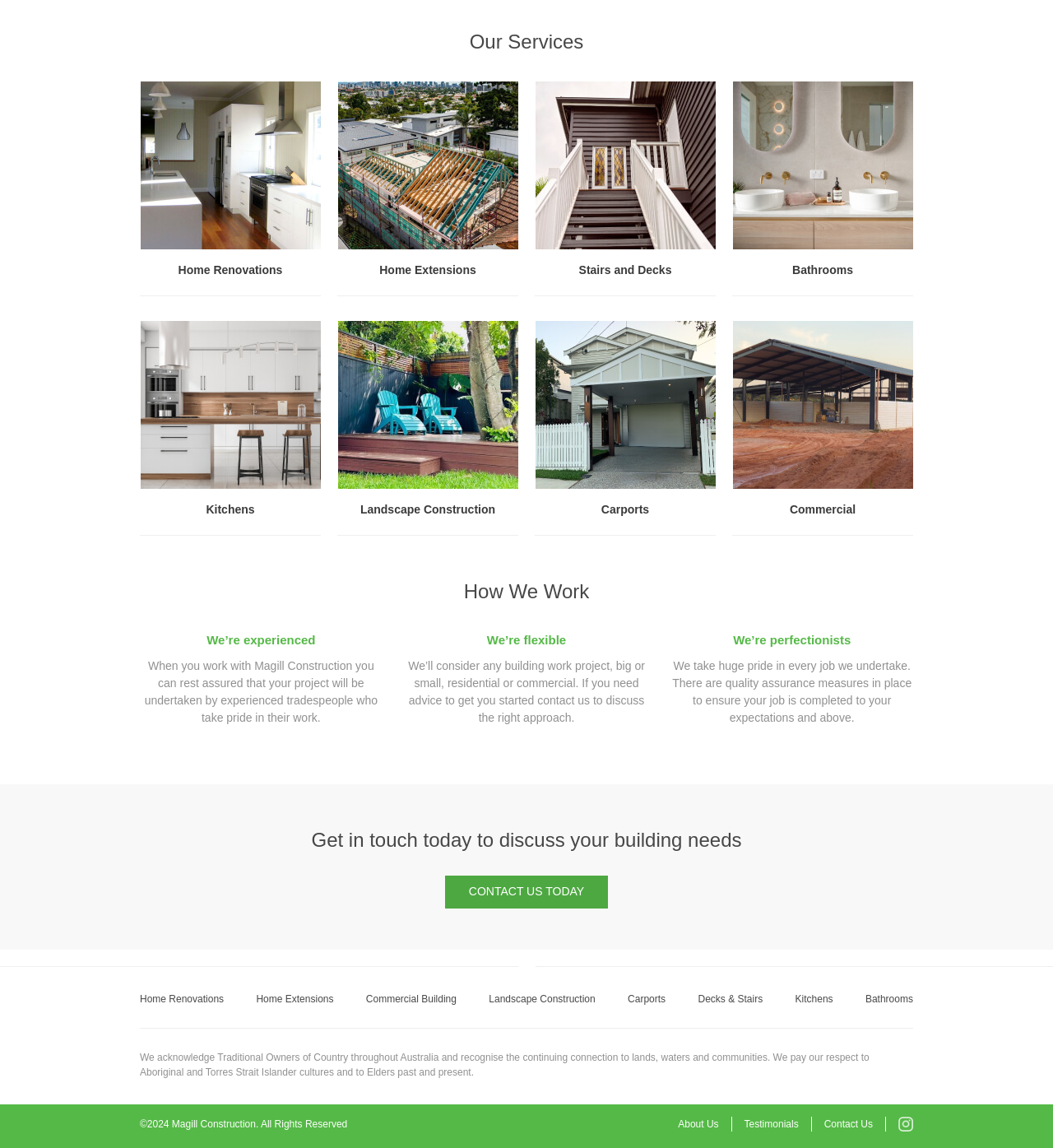Please provide the bounding box coordinates for the UI element as described: "alt="kitchens"". The coordinates must be four floats between 0 and 1, represented as [left, top, right, bottom].

[0.133, 0.414, 0.304, 0.426]